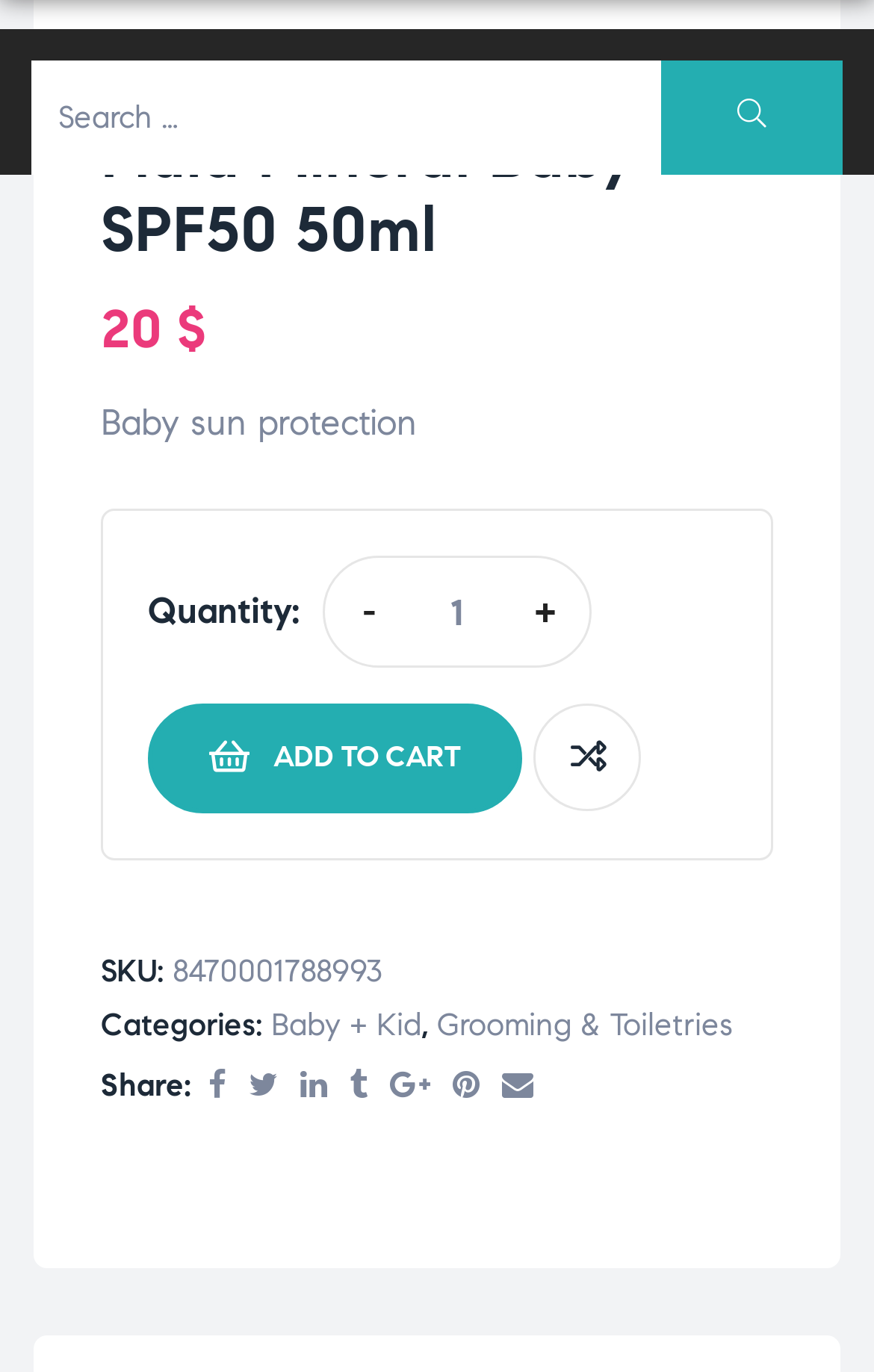Determine the bounding box coordinates of the clickable area required to perform the following instruction: "Visit The Talon for AMS election reporting". The coordinates should be represented as four float numbers between 0 and 1: [left, top, right, bottom].

None